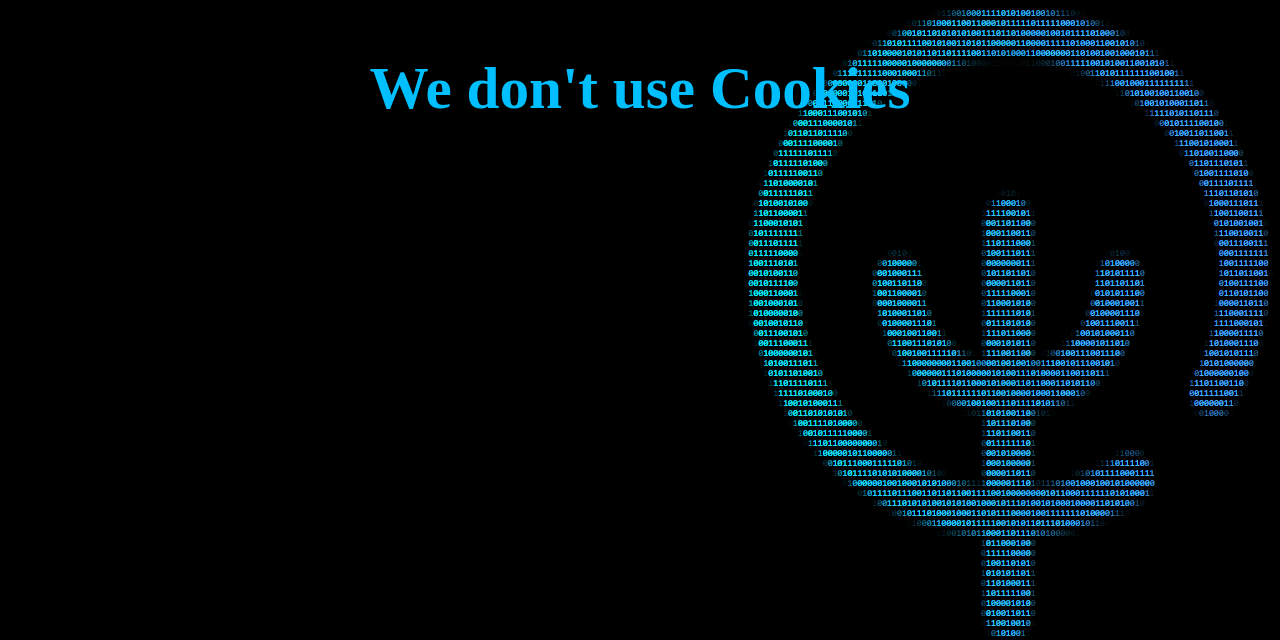Given the description "BPB", determine the bounding box of the corresponding UI element.

[0.0, 0.012, 0.078, 0.122]